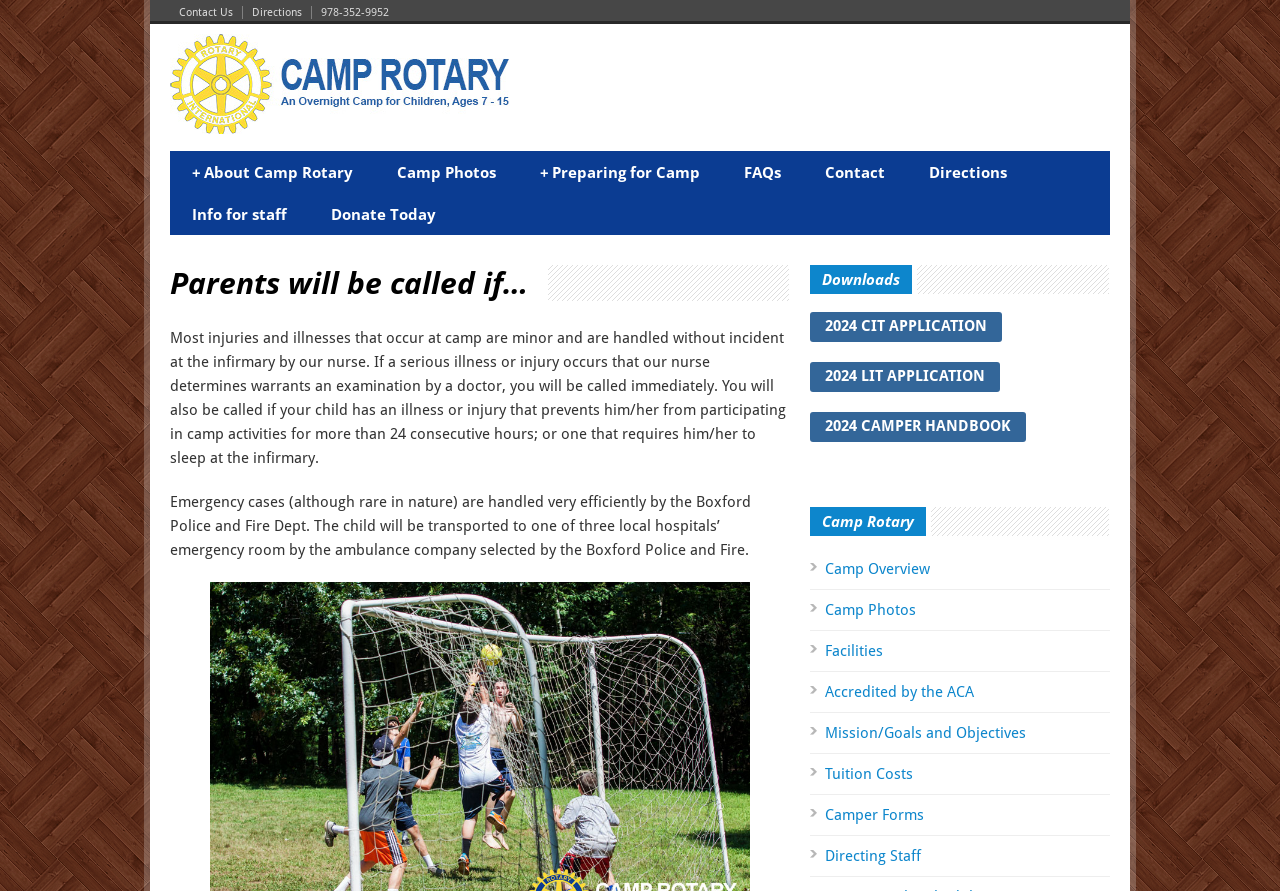Based on the image, please elaborate on the answer to the following question:
What is the purpose of the infirmary at camp?

According to the webpage, the infirmary is where minor injuries and illnesses are handled by the nurse. If a serious illness or injury occurs, the parents will be called immediately.